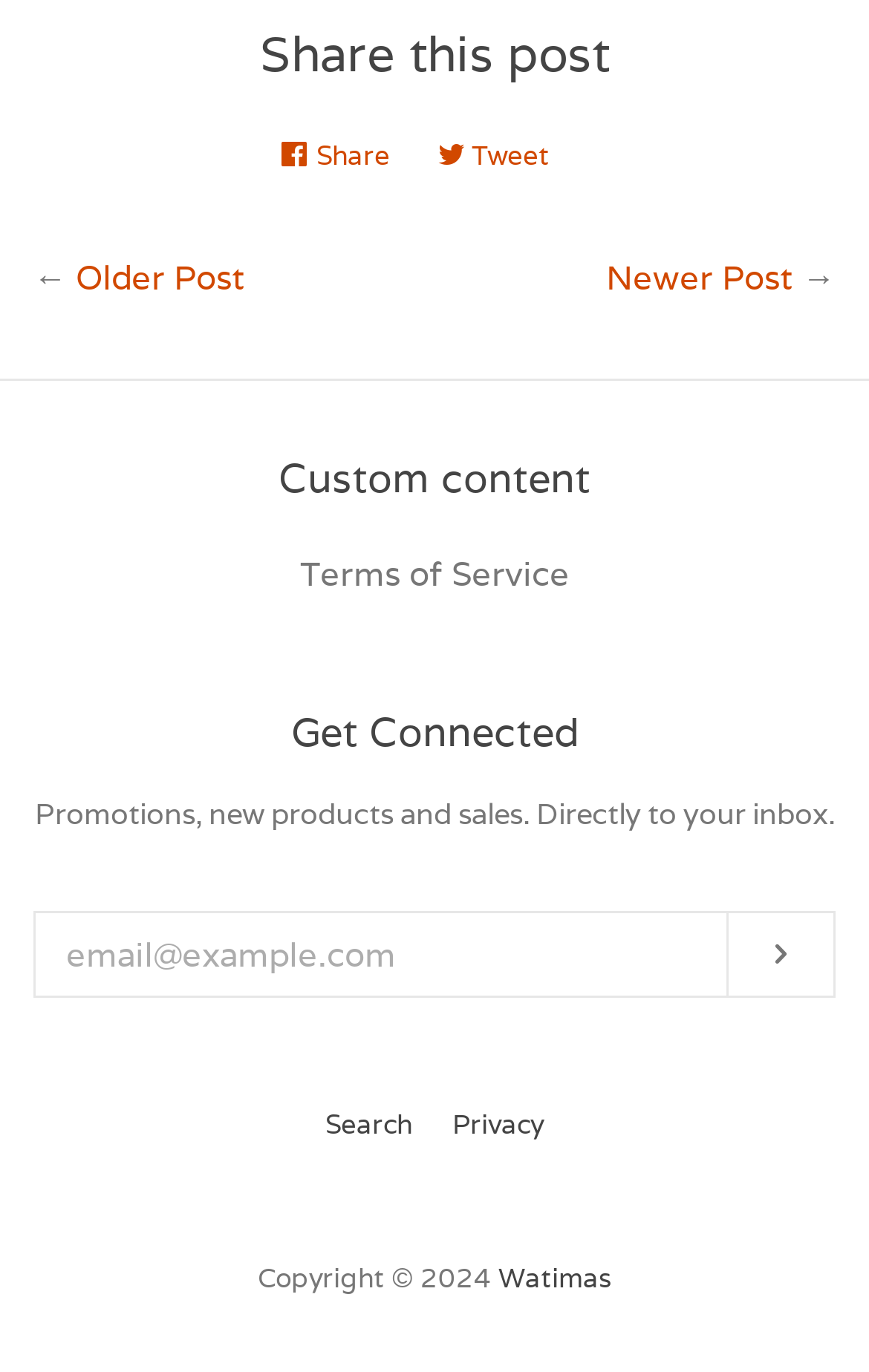Analyze the image and answer the question with as much detail as possible: 
What is the purpose of the textbox?

The textbox is located below the 'Enter your email' static text and has a 'Subscribe' button next to it, indicating that it is used to input an email address to subscribe to a newsletter or promotional emails.